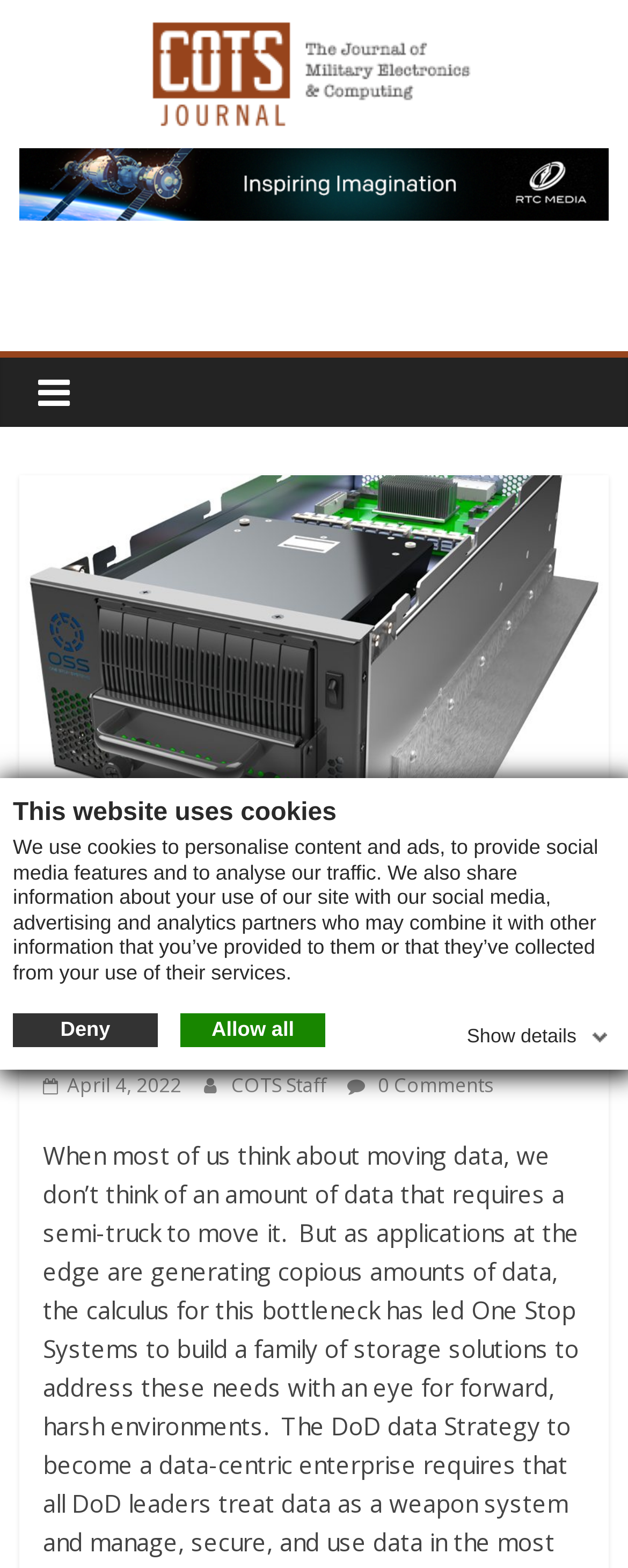From the image, can you give a detailed response to the question below:
What is the name of the journal?

The name of the journal can be found in the top-left corner of the webpage, where it is written in a large font size. It is also mentioned in the image description and the link text.